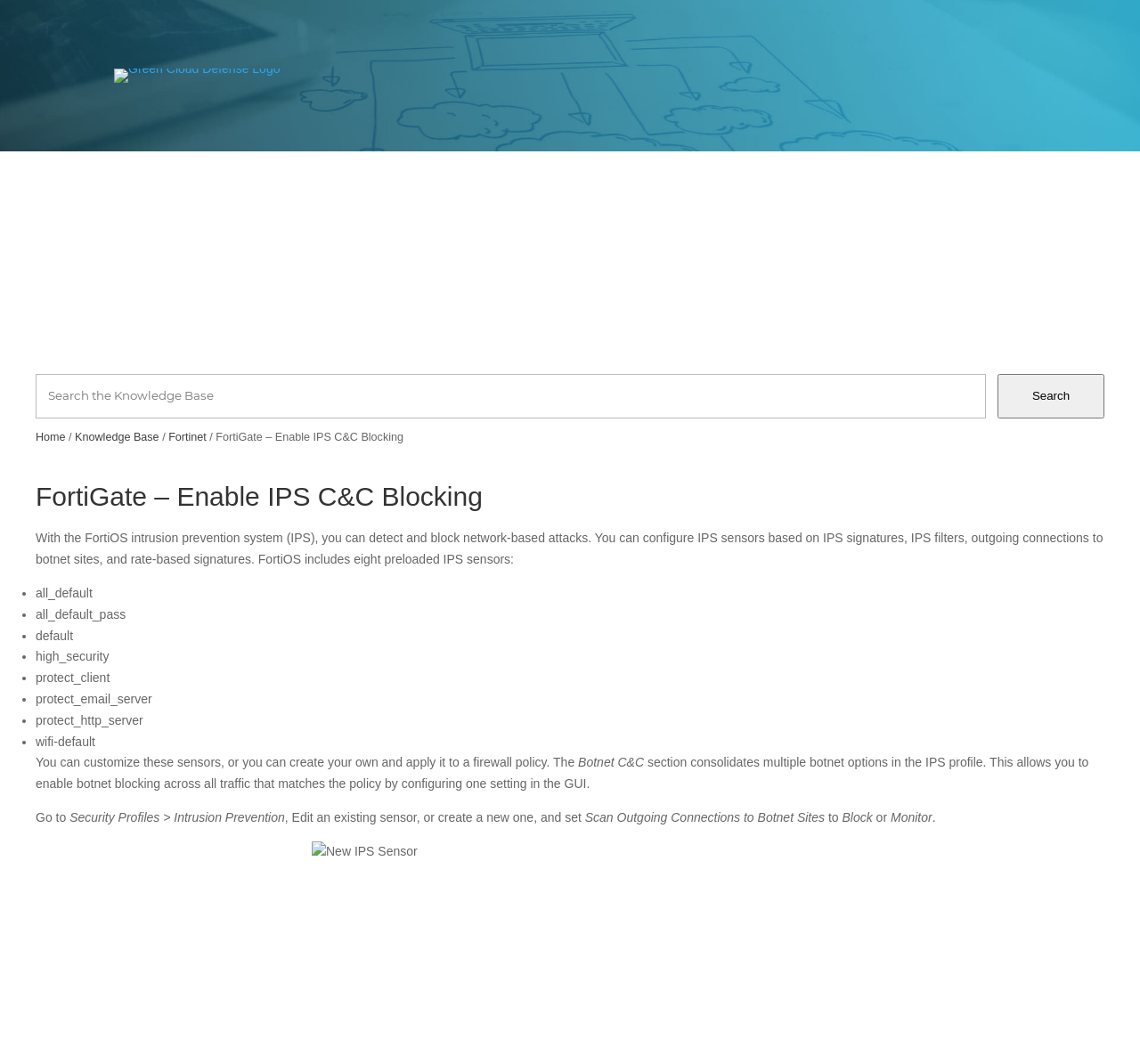What is the purpose of IPS sensors?
Refer to the image and answer the question using a single word or phrase.

Detect and block network-based attacks